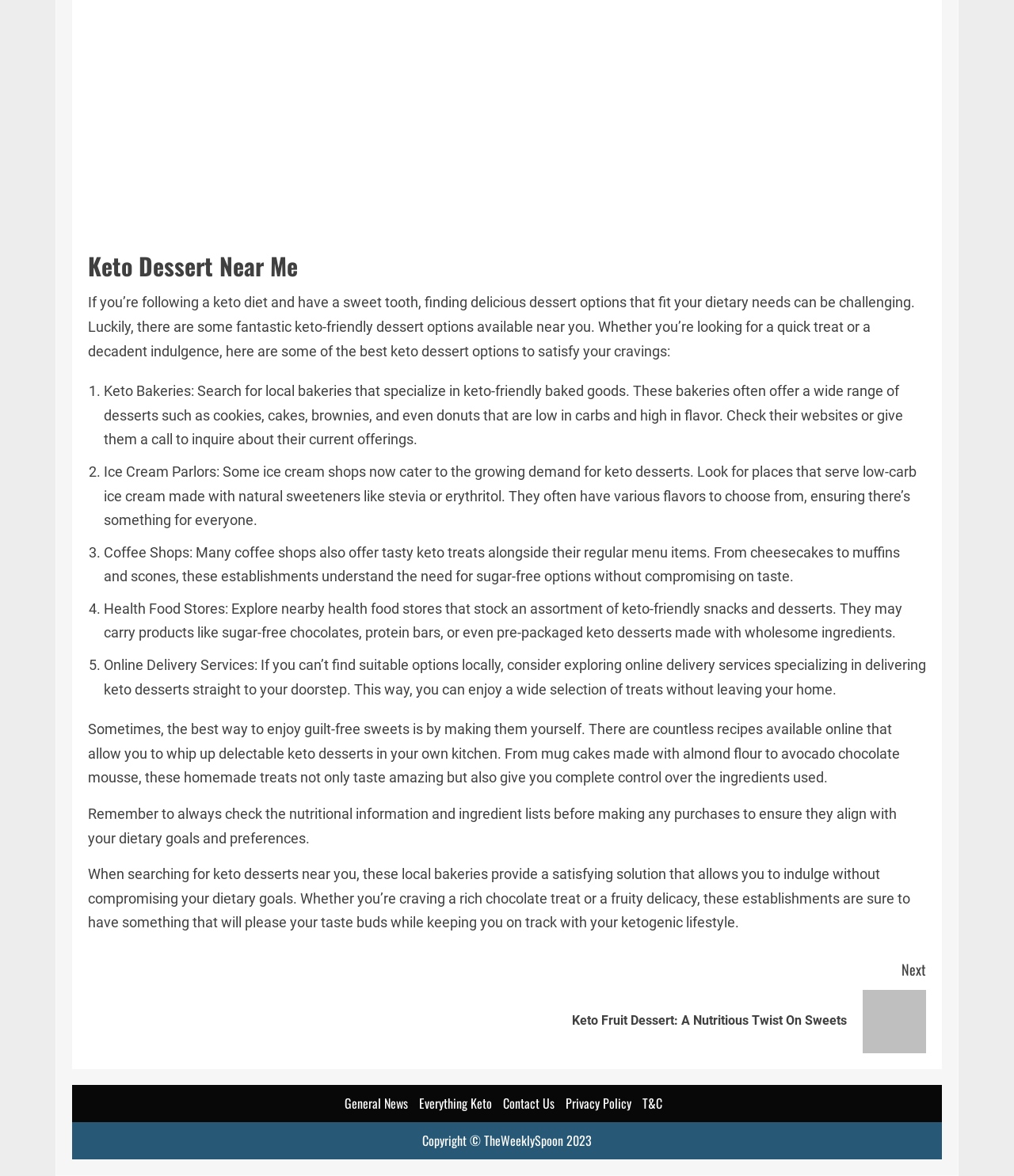Using the provided description Contact Us, find the bounding box coordinates for the UI element. Provide the coordinates in (top-left x, top-left y, bottom-right x, bottom-right y) format, ensuring all values are between 0 and 1.

[0.496, 0.93, 0.546, 0.946]